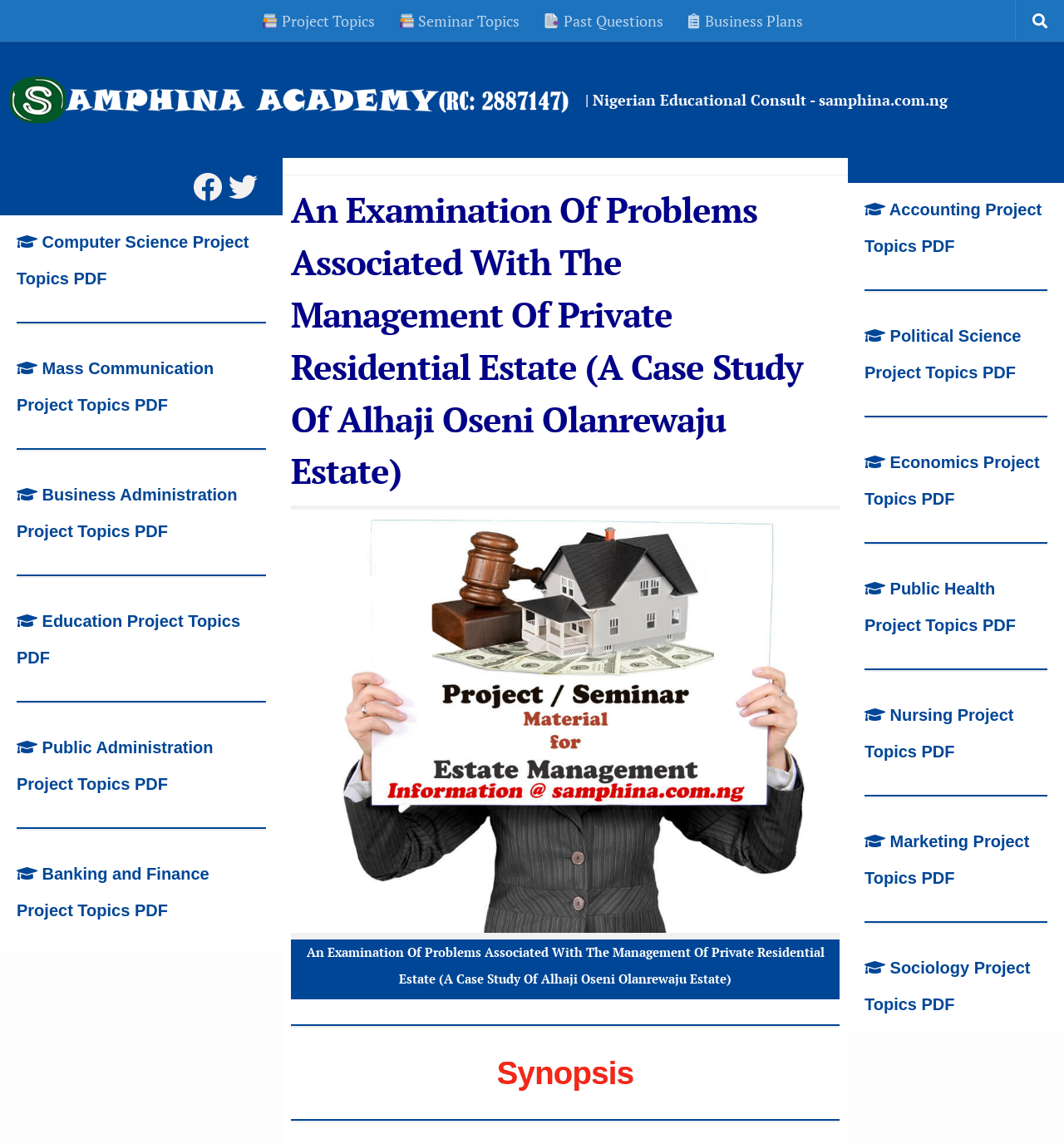Pinpoint the bounding box coordinates of the element to be clicked to execute the instruction: "Click on Project Topics".

[0.234, 0.0, 0.363, 0.036]